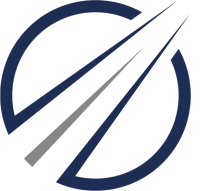What is the industry associated with the logo?
Provide a detailed and extensive answer to the question.

The caption describes the logo as embodying a modern and dynamic aesthetic, which is likely to represent a technology or engineering brand, indicating that the logo is associated with the technology or engineering industry.